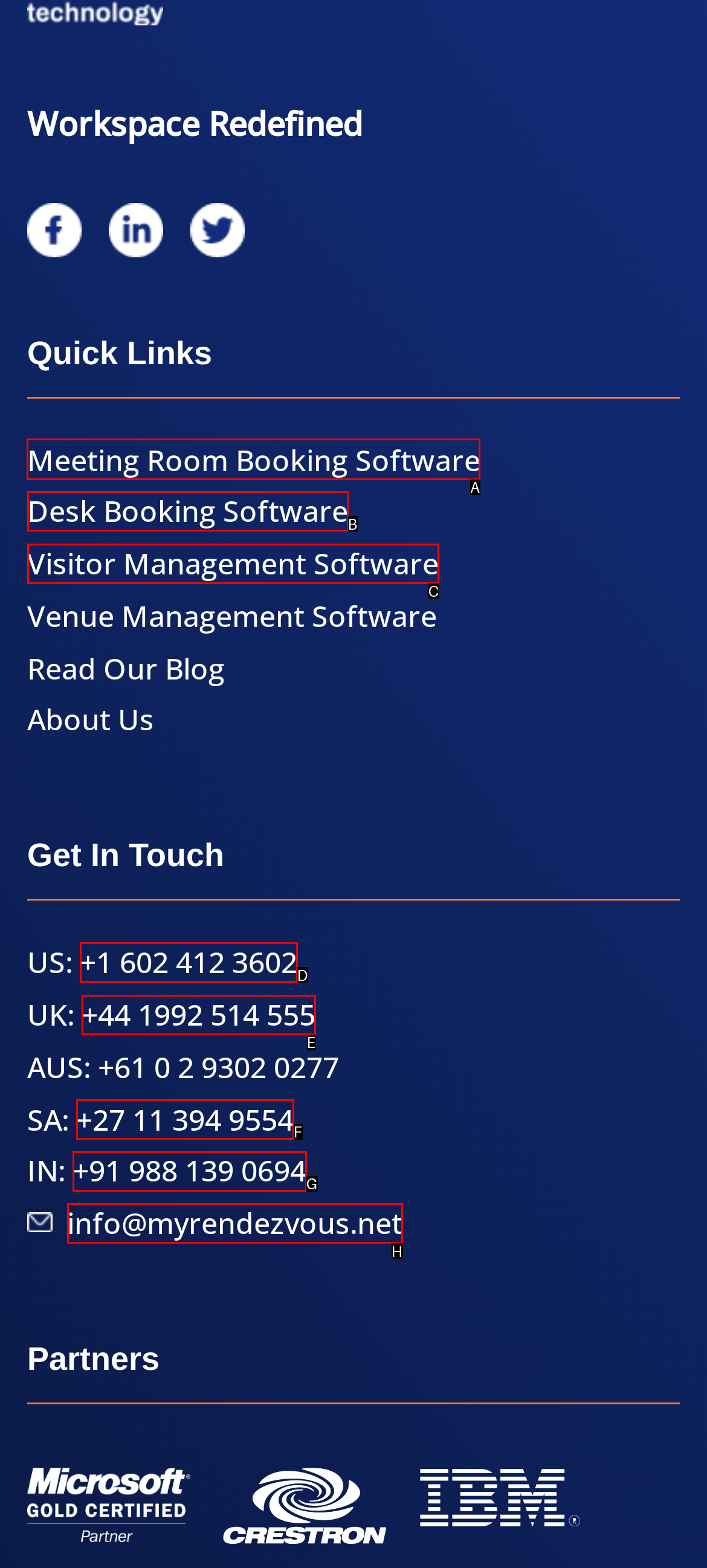To complete the task: Click on Meeting Room Booking Software, which option should I click? Answer with the appropriate letter from the provided choices.

A